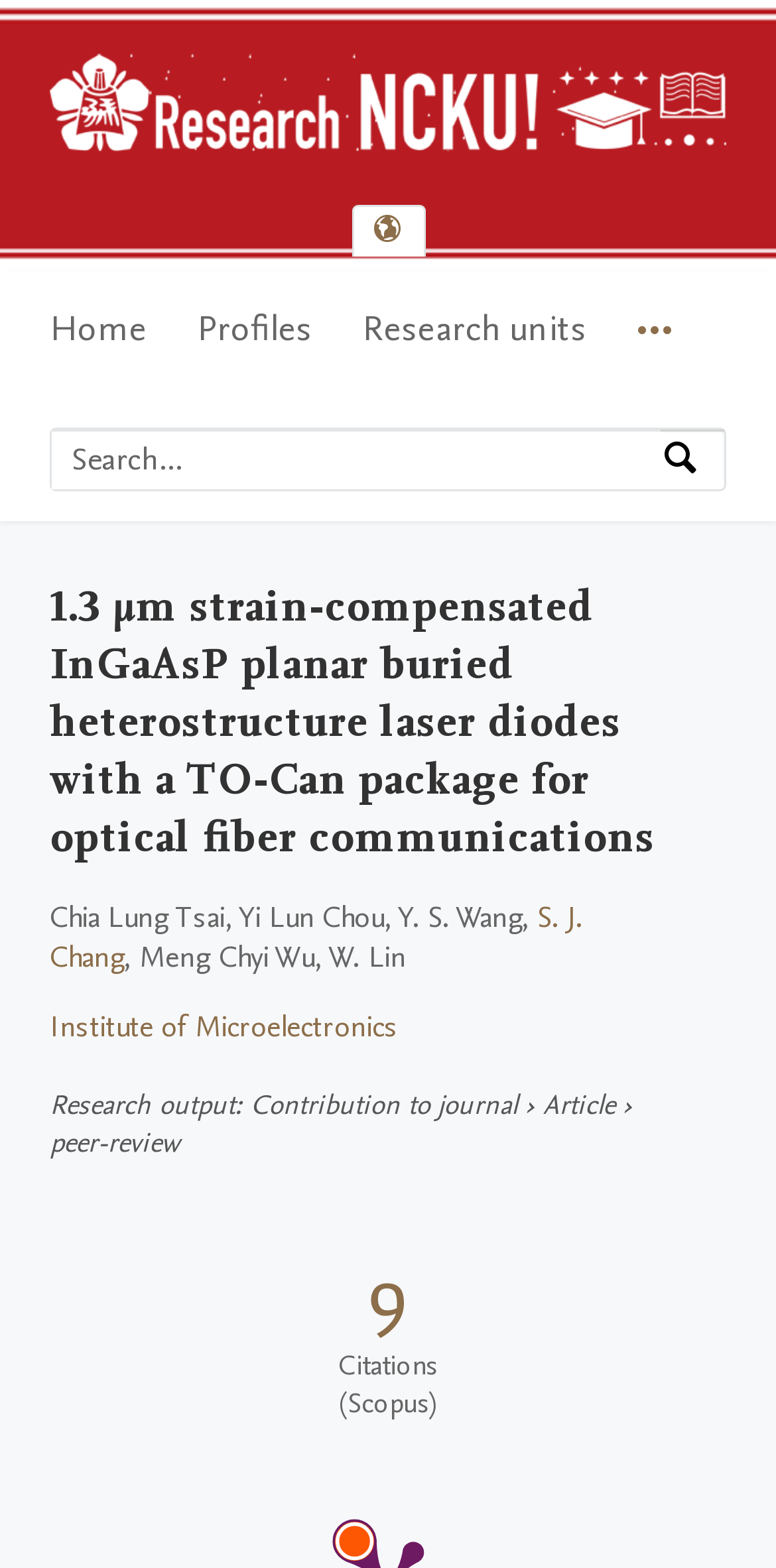Pinpoint the bounding box coordinates for the area that should be clicked to perform the following instruction: "Select language".

[0.455, 0.132, 0.545, 0.163]